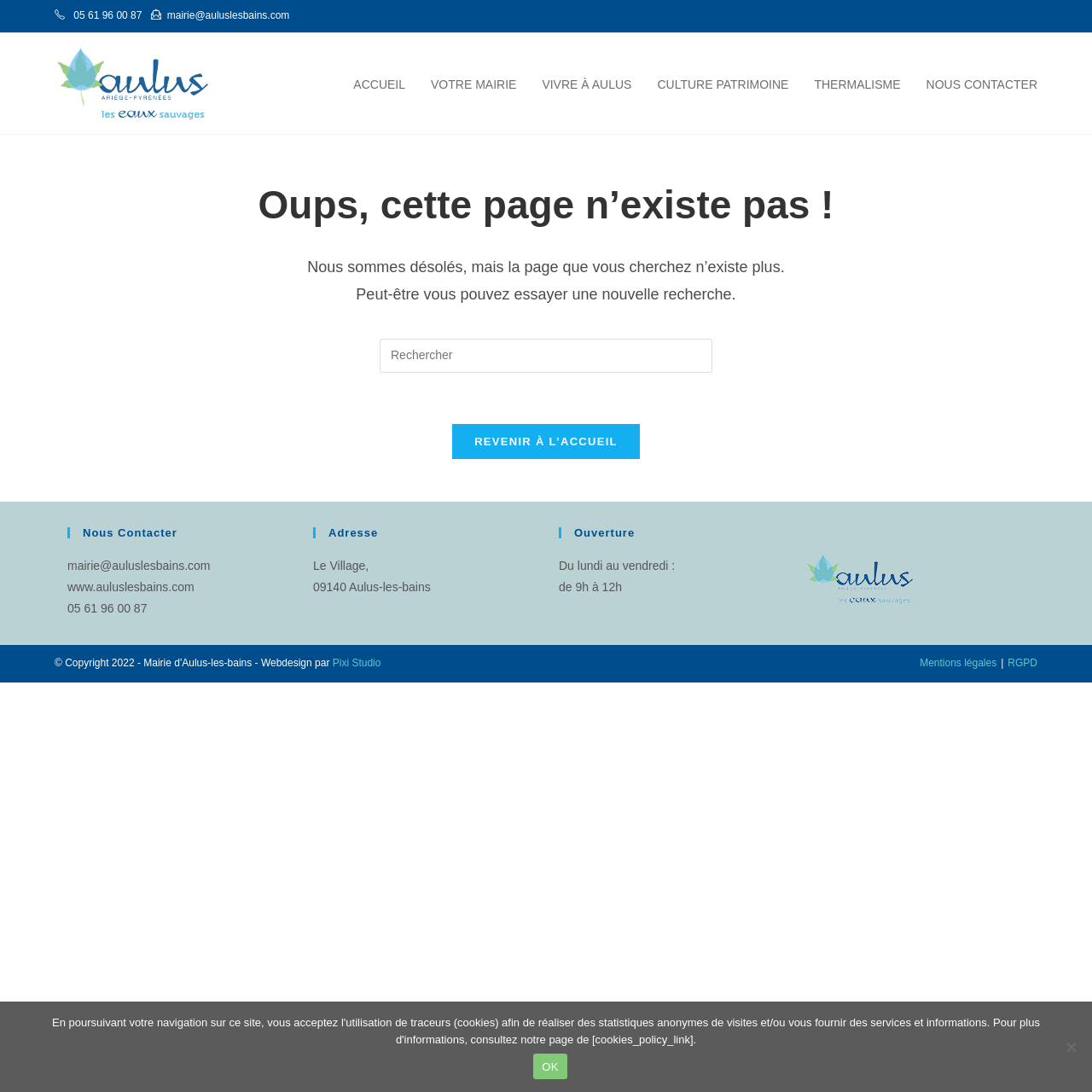From the screenshot, find the bounding box of the UI element matching this description: "Thermalisme". Supply the bounding box coordinates in the form [left, top, right, bottom], each a float between 0 and 1.

[0.734, 0.054, 0.836, 0.1]